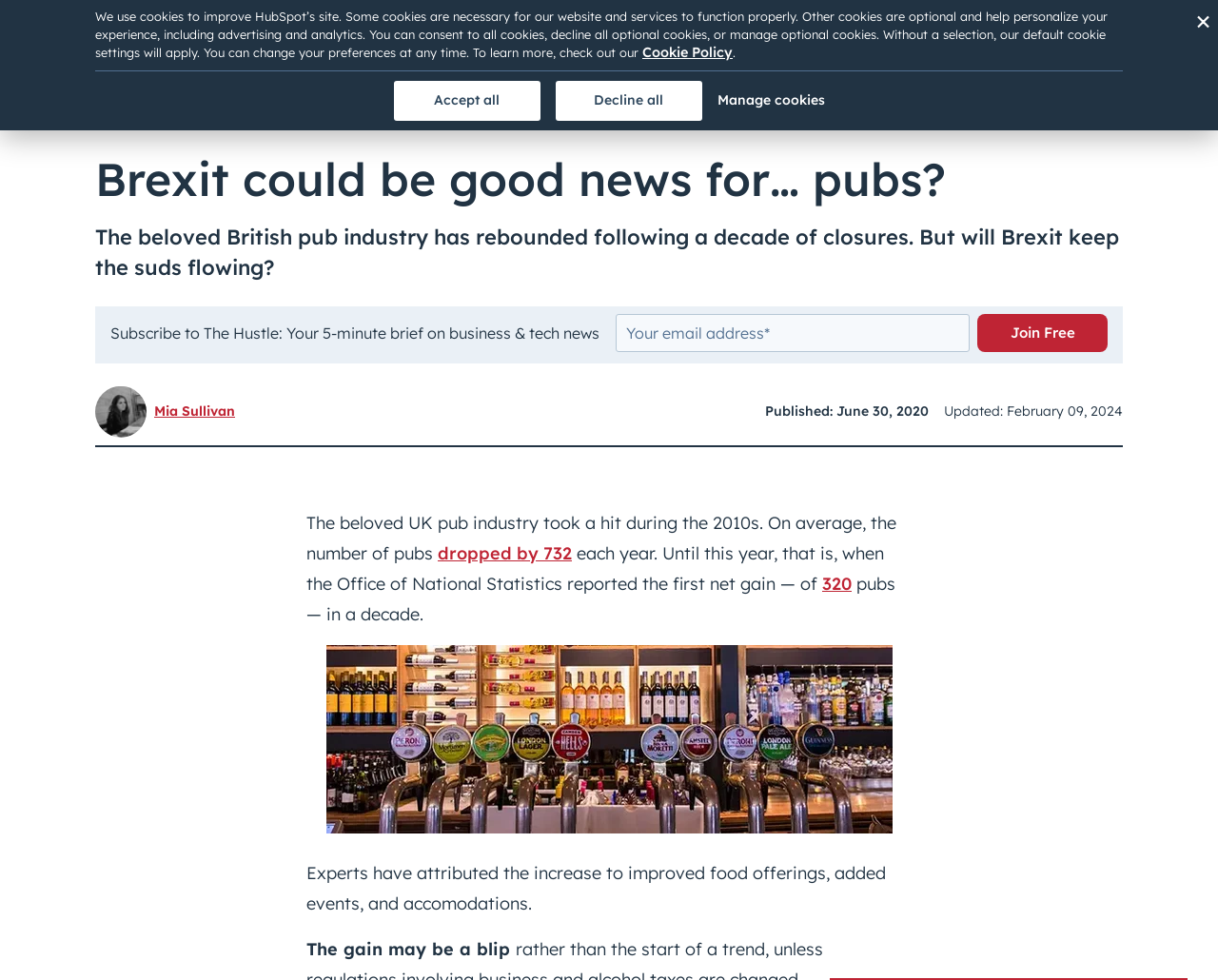Determine the bounding box coordinates of the clickable region to execute the instruction: "Click the 'Join Free' button". The coordinates should be four float numbers between 0 and 1, denoted as [left, top, right, bottom].

[0.843, 0.011, 0.922, 0.044]